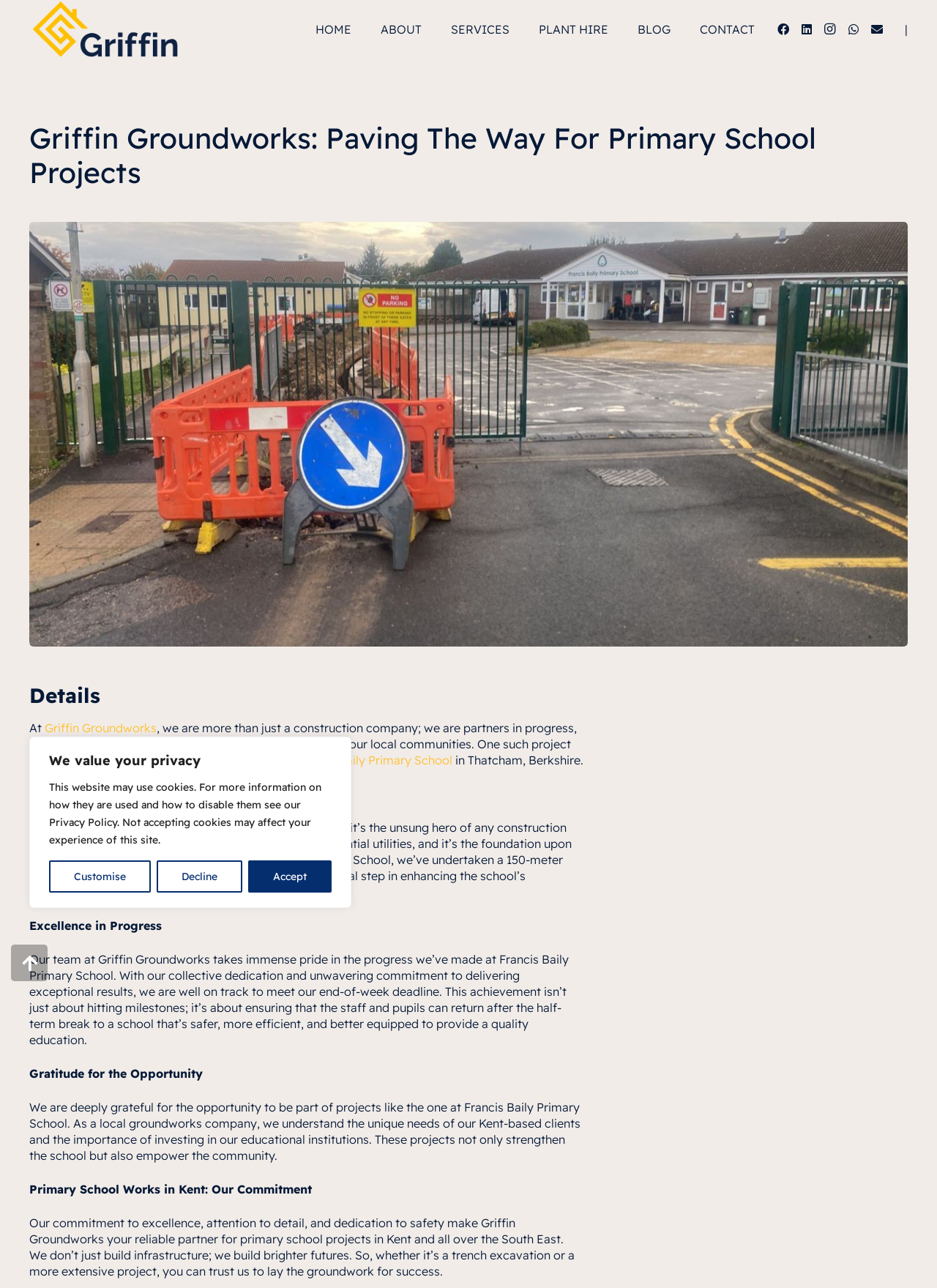Can you determine the bounding box coordinates of the area that needs to be clicked to fulfill the following instruction: "Click Griffin Groundworks"?

[0.048, 0.559, 0.167, 0.571]